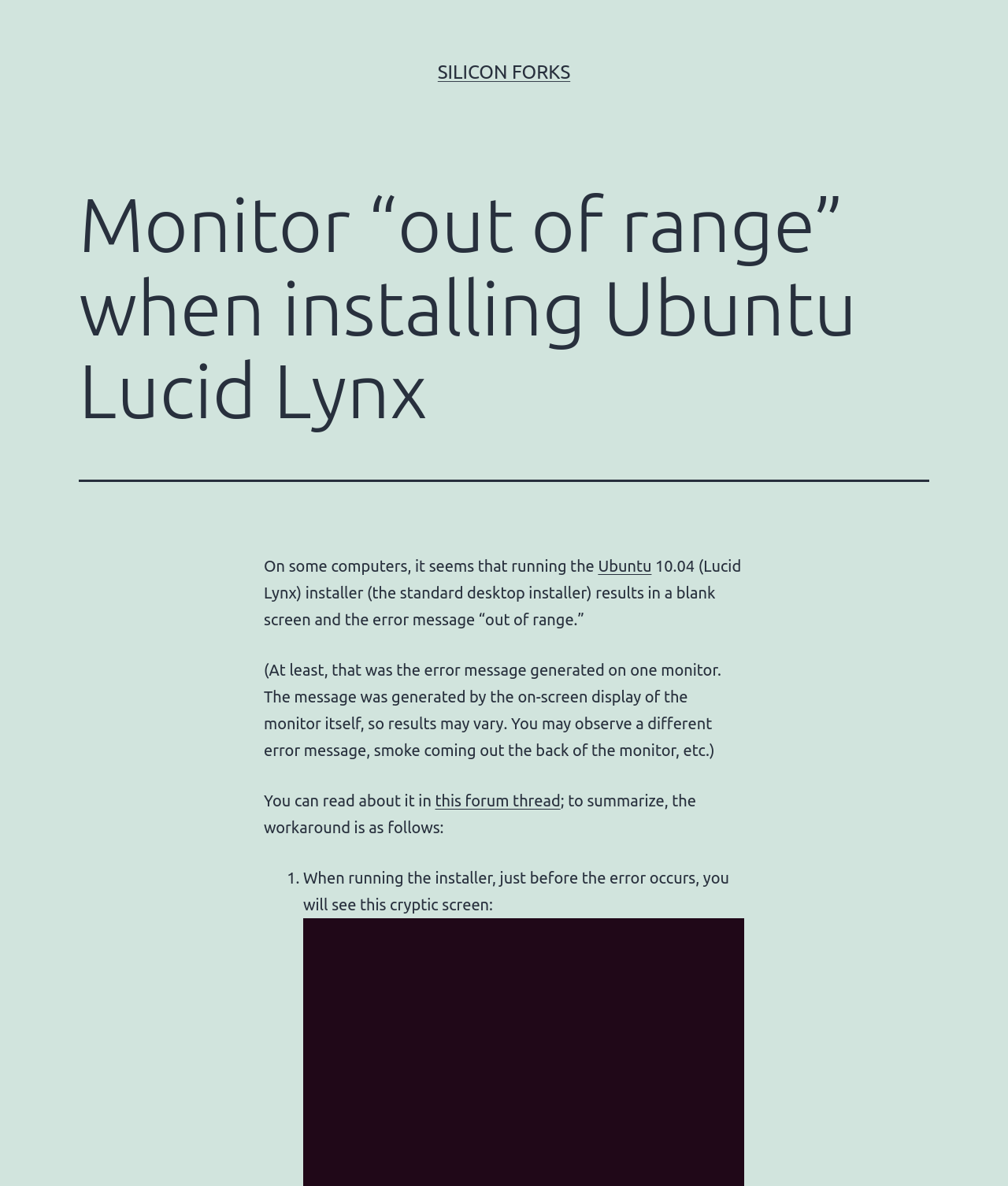What is the name of the Ubuntu version mentioned?
Answer the question with a single word or phrase, referring to the image.

Lucid Lynx